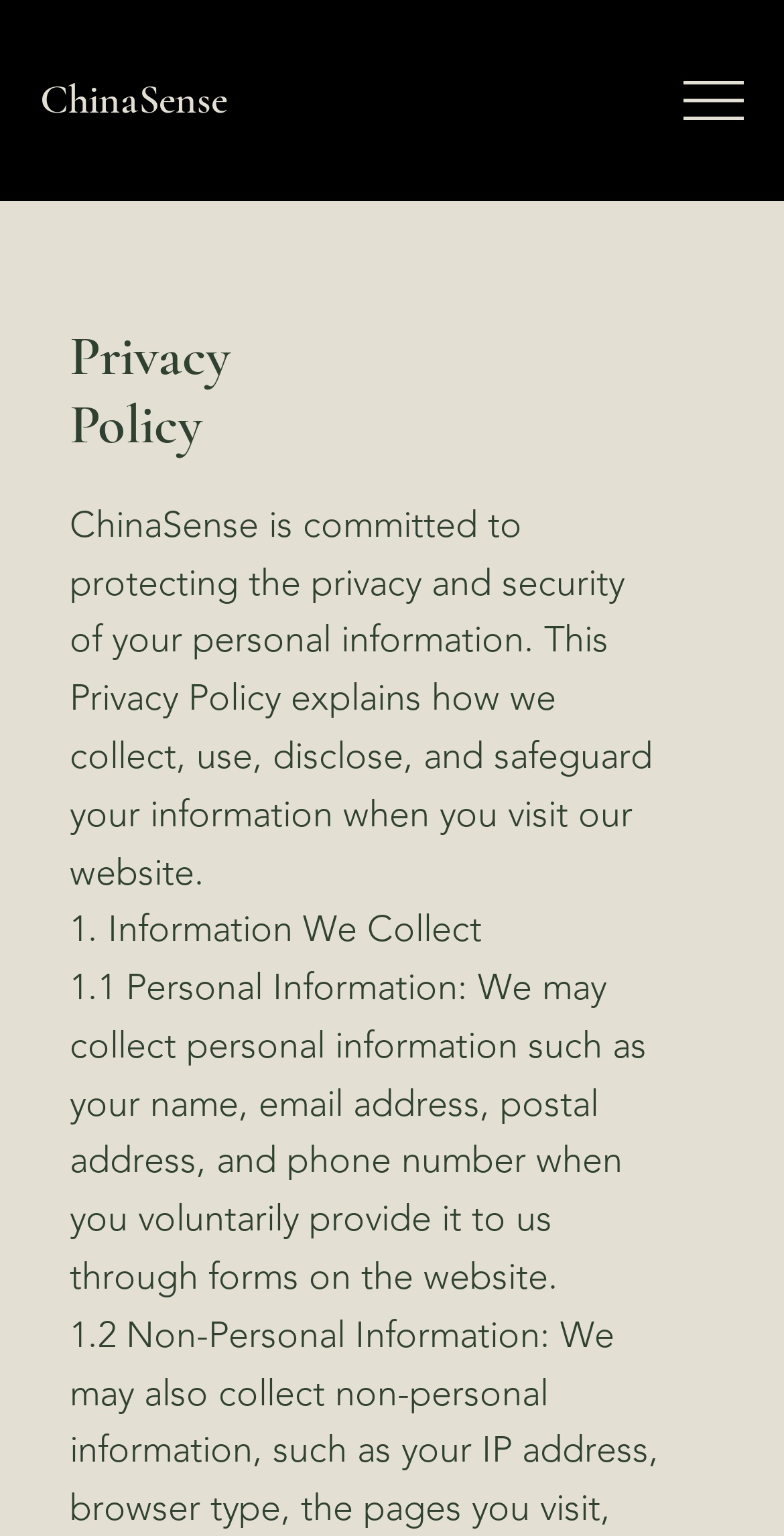Determine the bounding box for the UI element described here: "parent_node: ChinaSense".

[0.872, 0.046, 0.949, 0.085]